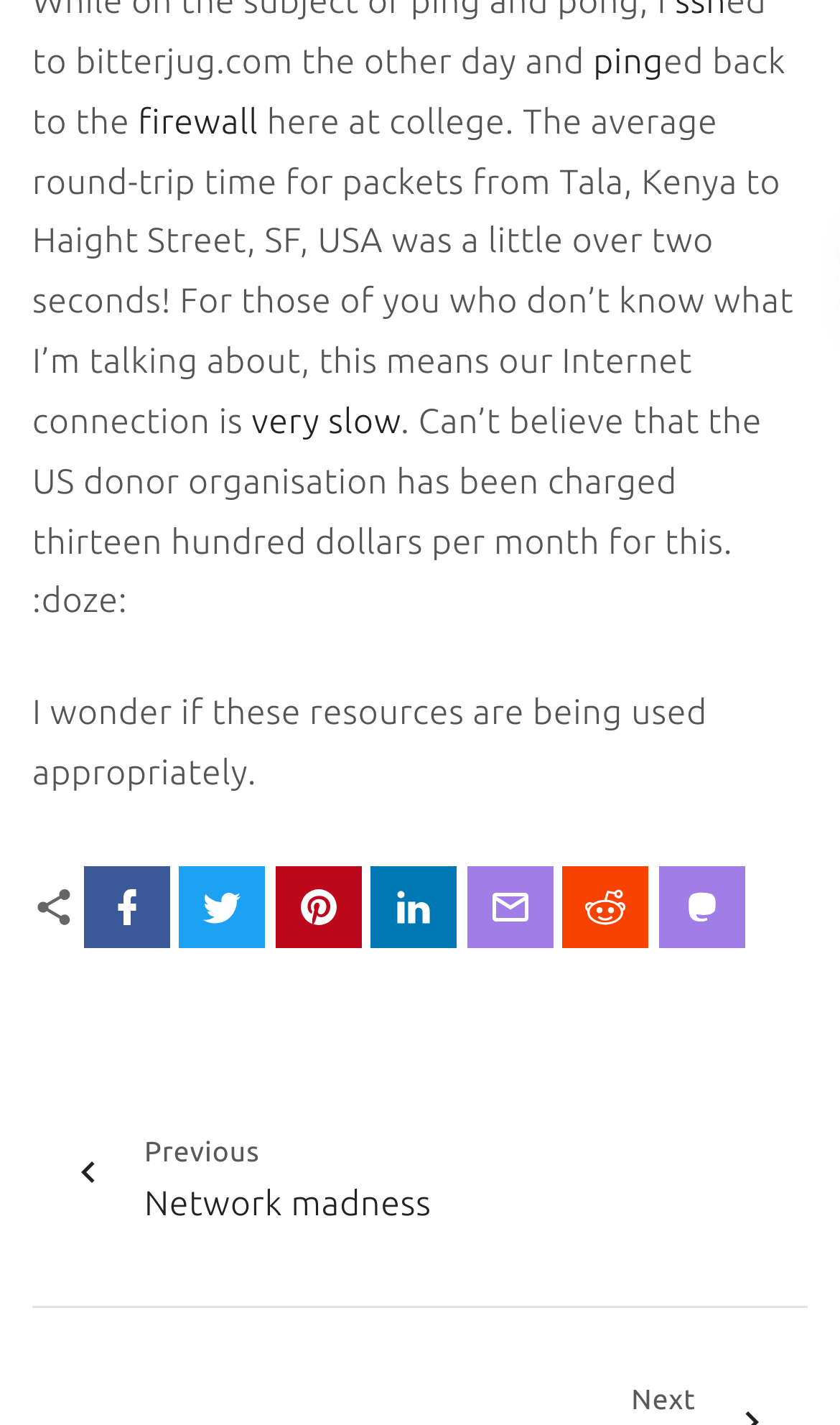What is the position of the link 'Previous Network madness'? Using the information from the screenshot, answer with a single word or phrase.

at the bottom